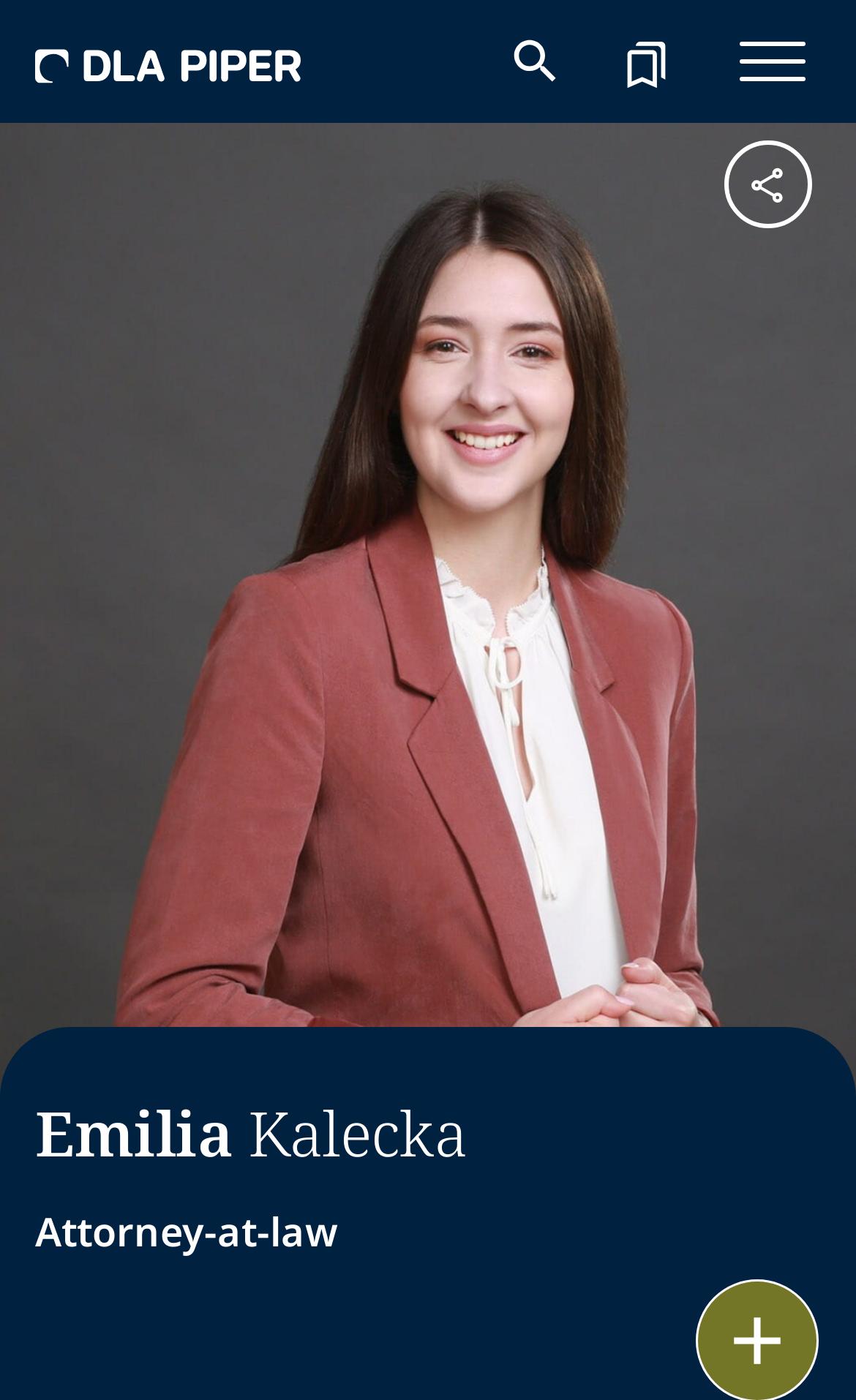What is the purpose of the button on the top right corner?
Using the information from the image, give a concise answer in one word or a short phrase.

Navigation menu